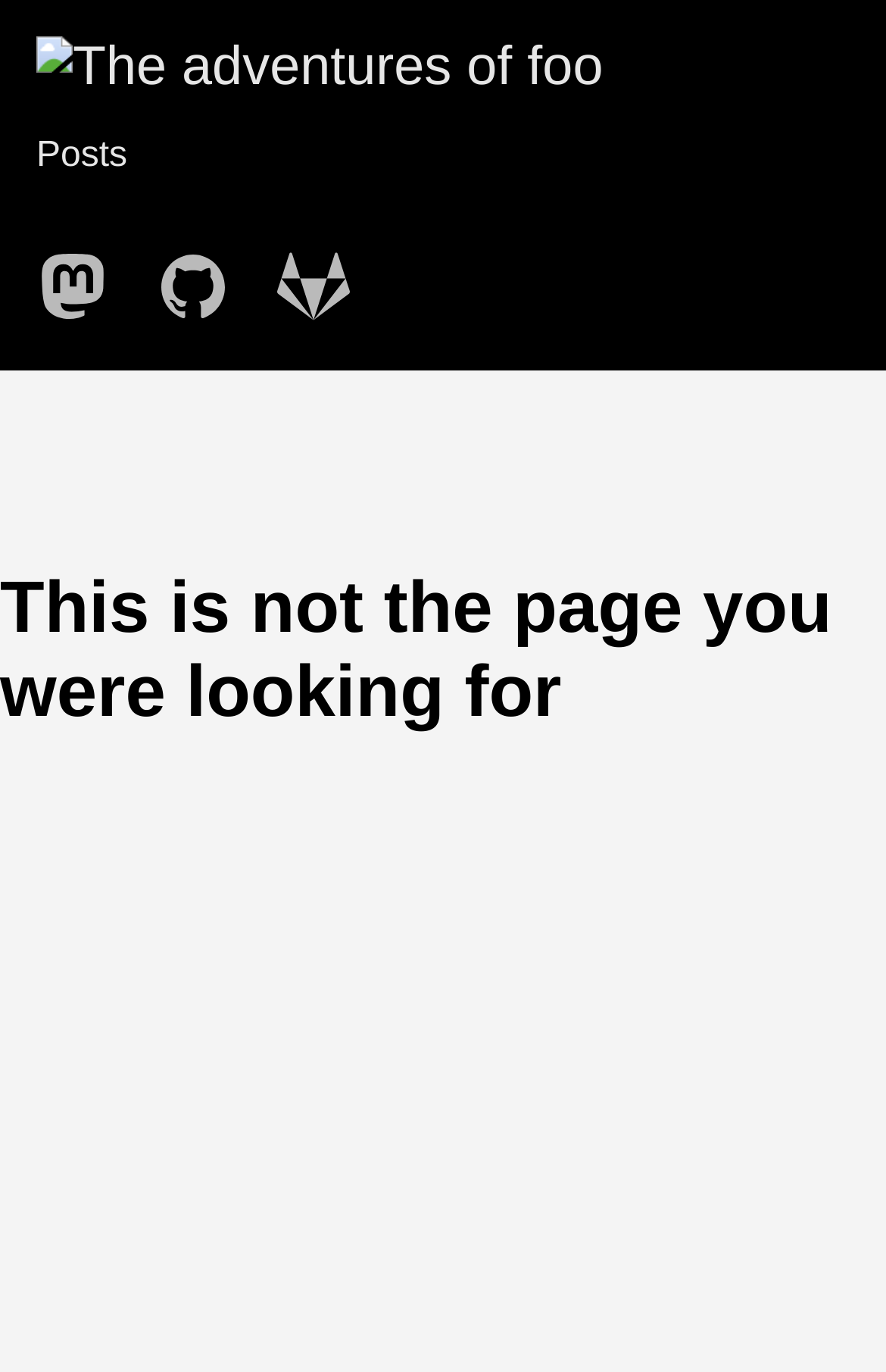Extract the primary headline from the webpage and present its text.

This is not the page you were looking for